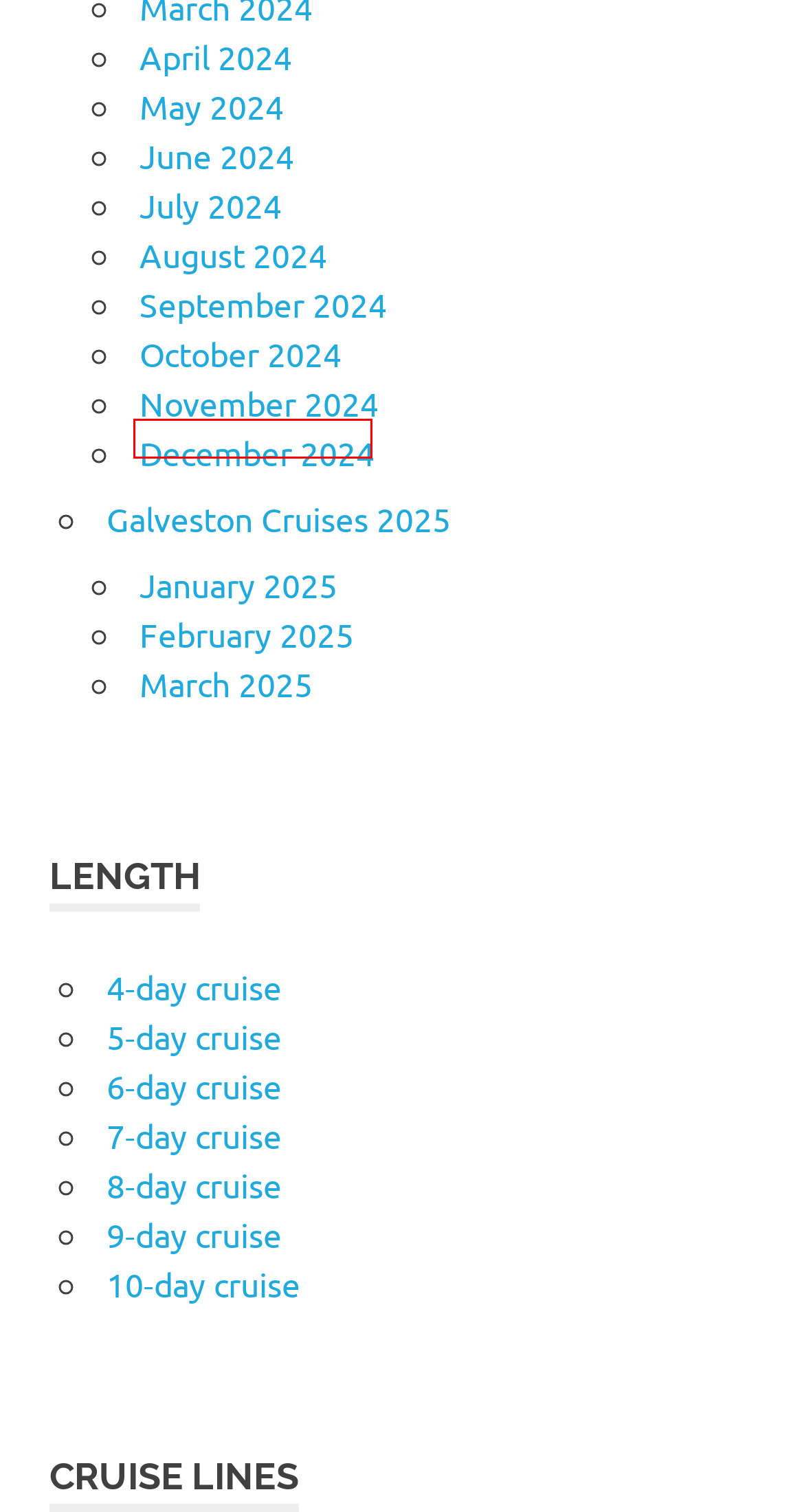You are provided with a screenshot of a webpage that includes a red rectangle bounding box. Please choose the most appropriate webpage description that matches the new webpage after clicking the element within the red bounding box. Here are the candidates:
A. 8-Day Caribbean Odyssey from Galveston
B. Cruises from Galveston December 2024
C. Cruises from Galveston March 2025
D. Cruises from Galveston November 2024
E. Cruises from Galveston July 2024
F. 9-day cruise beyond the Gulf of Mexico from Galveston
G. 5-Day Mini Cruises from Galveston
H. Cruises from Galveston October 2024

B